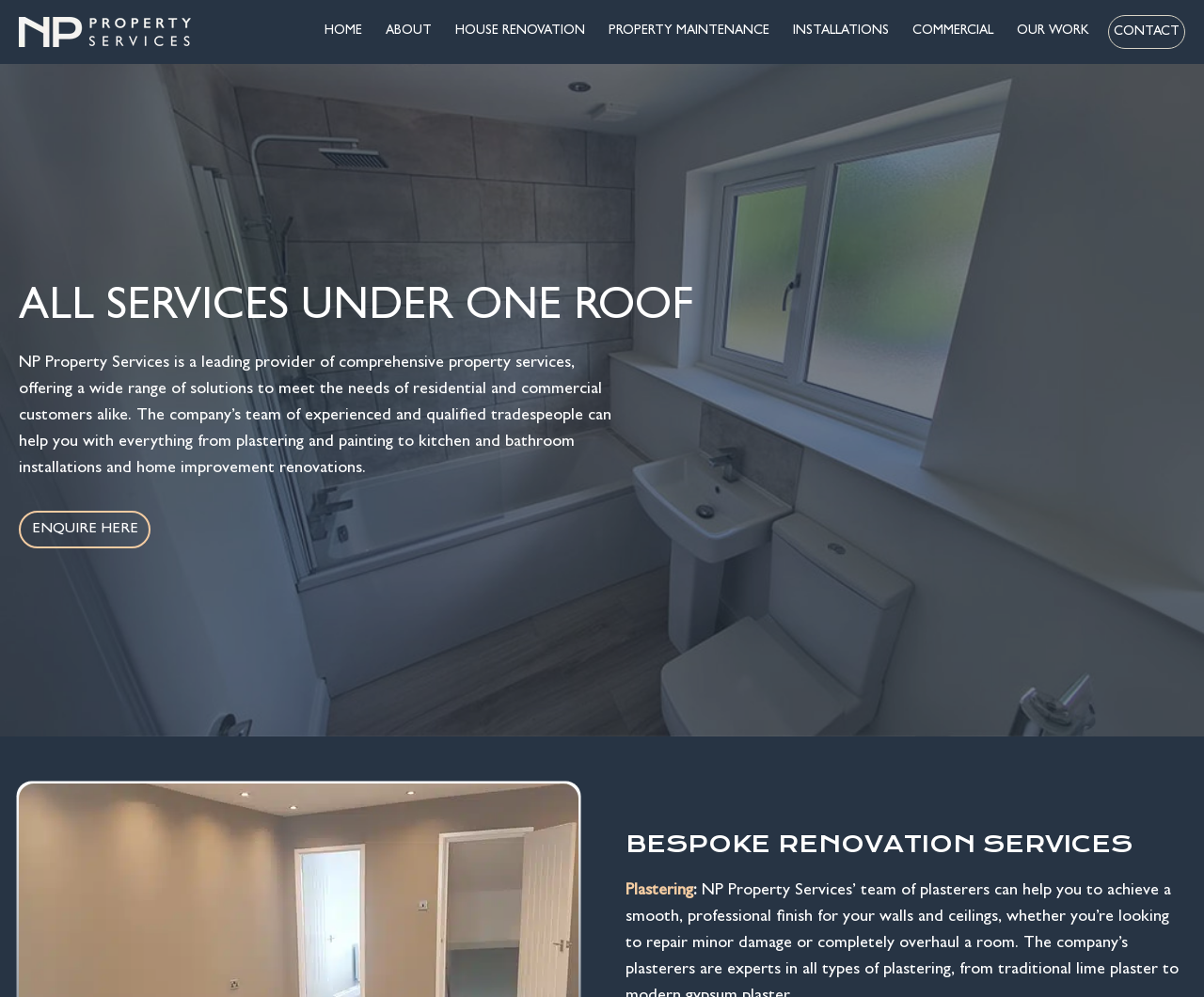Locate the bounding box of the UI element with the following description: "House Renovation".

[0.378, 0.025, 0.486, 0.038]